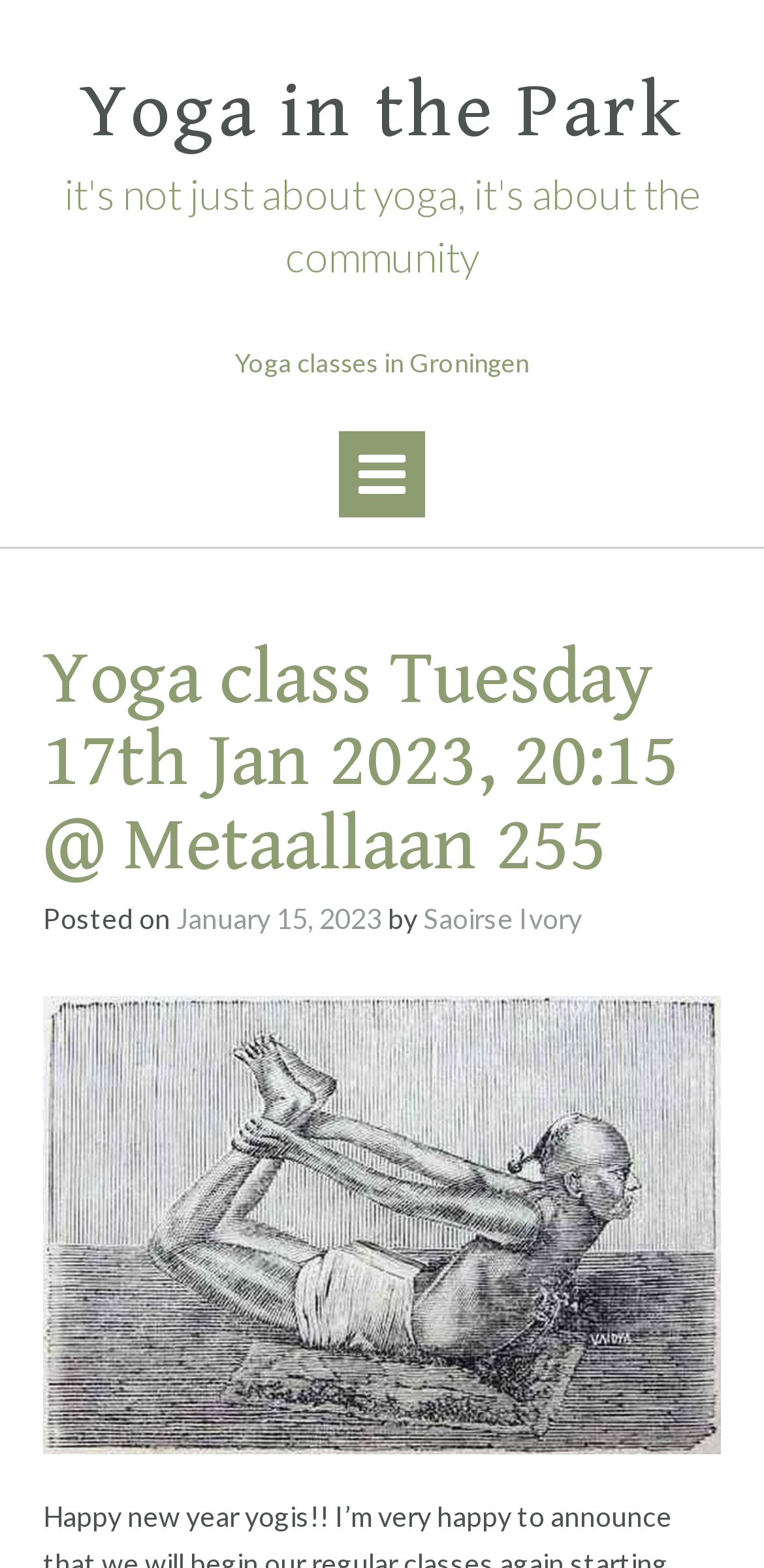Generate the text content of the main headline of the webpage.

Yoga class Tuesday 17th Jan 2023, 20:15 @ Metaallaan 255